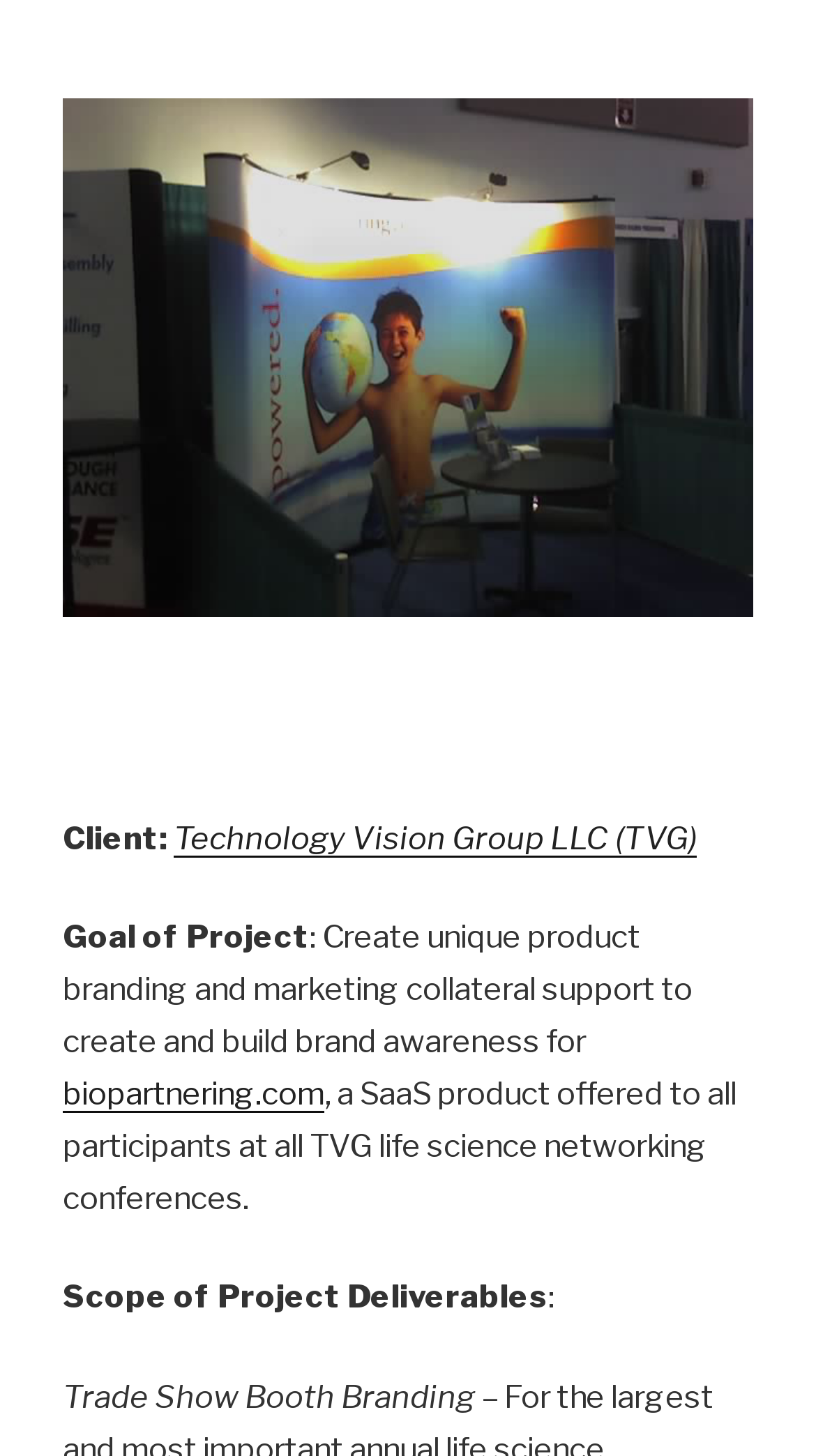Given the element description "Technology Vision Group LLC (TVG)" in the screenshot, predict the bounding box coordinates of that UI element.

[0.213, 0.563, 0.854, 0.589]